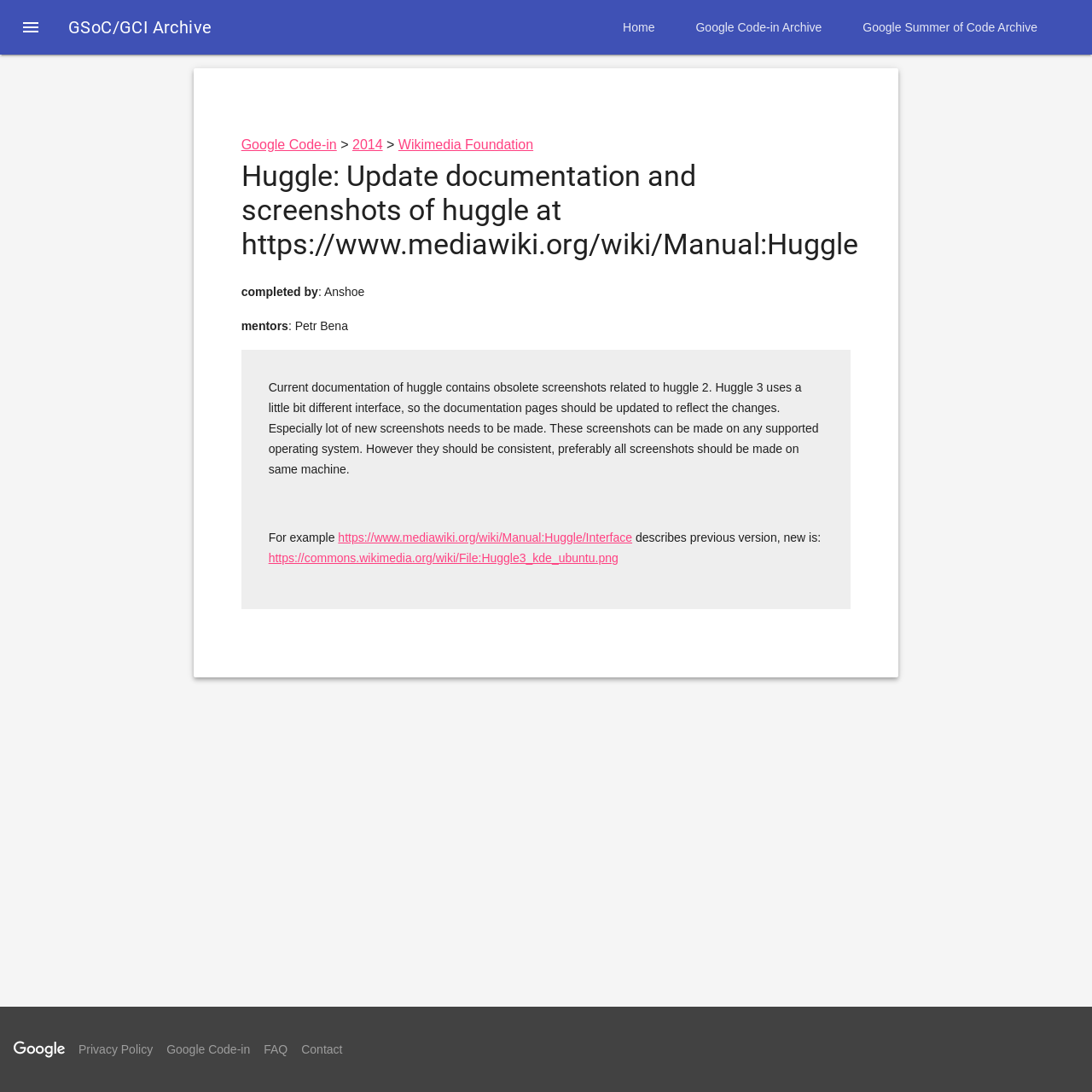Mark the bounding box of the element that matches the following description: "2014".

[0.323, 0.126, 0.35, 0.139]